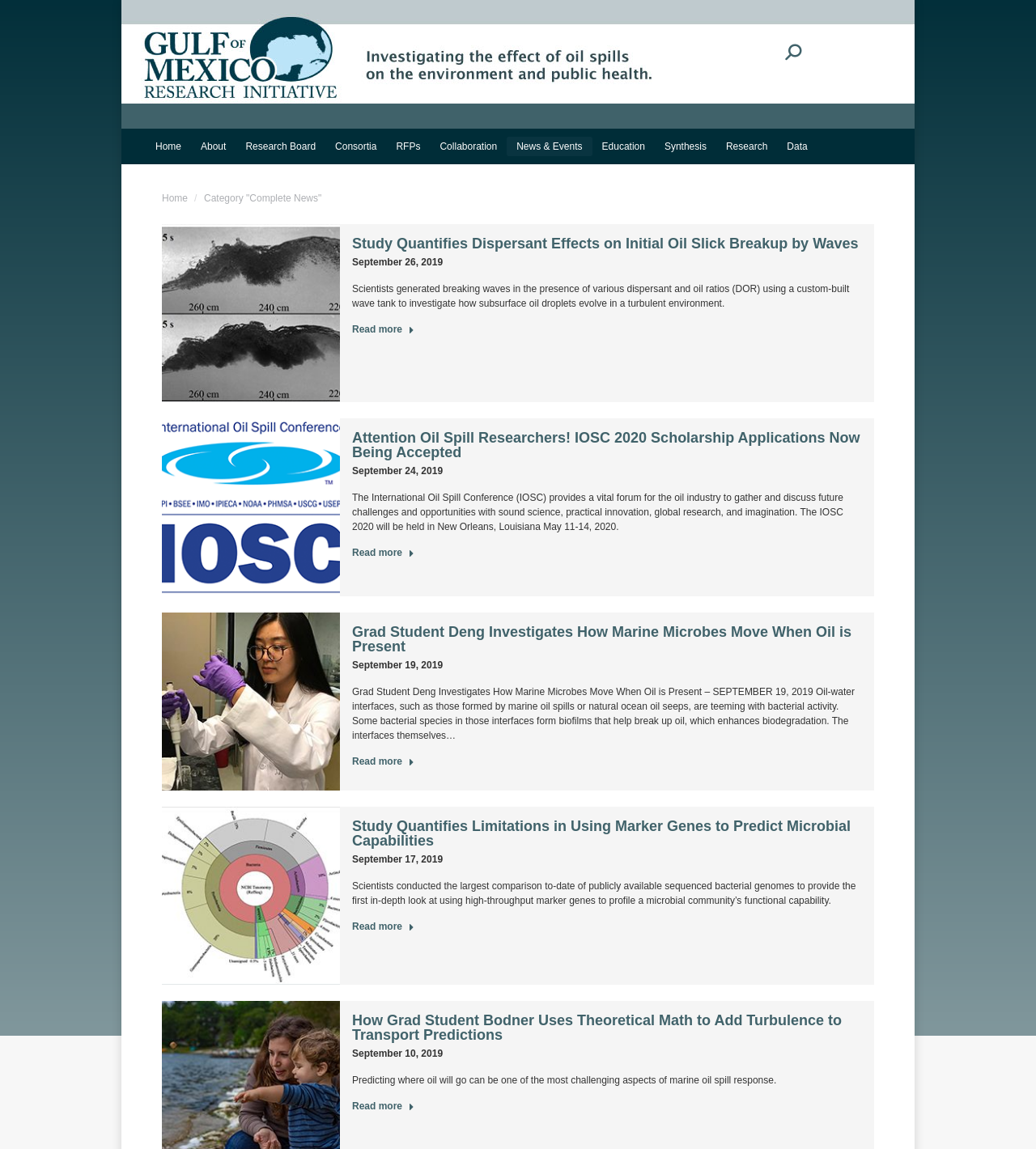How many news articles are on this page?
Please provide a comprehensive answer to the question based on the webpage screenshot.

The number of news articles on this page can be determined by counting the number of article sections, which are separated by a horizontal line. There are 5 article sections, each with a heading, image, and text.